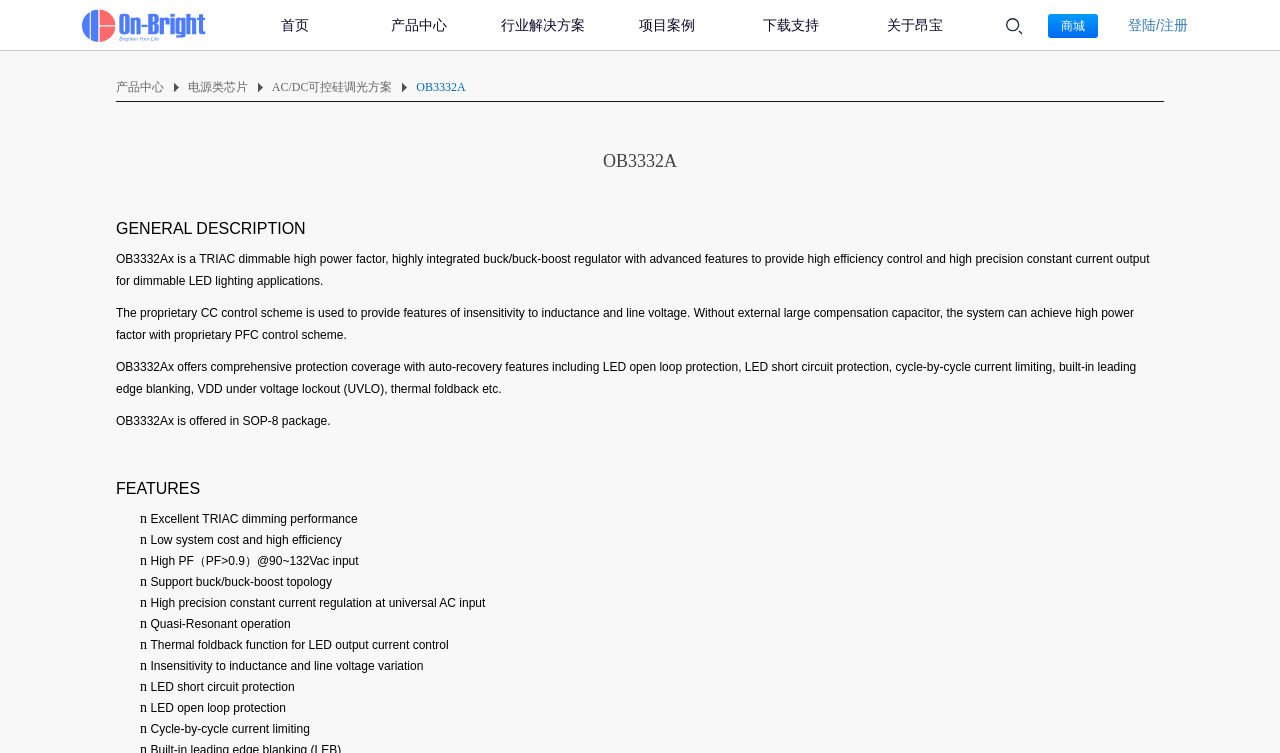Determine the bounding box coordinates for the UI element matching this description: "校园门锁".

[0.463, 0.25, 0.581, 0.311]